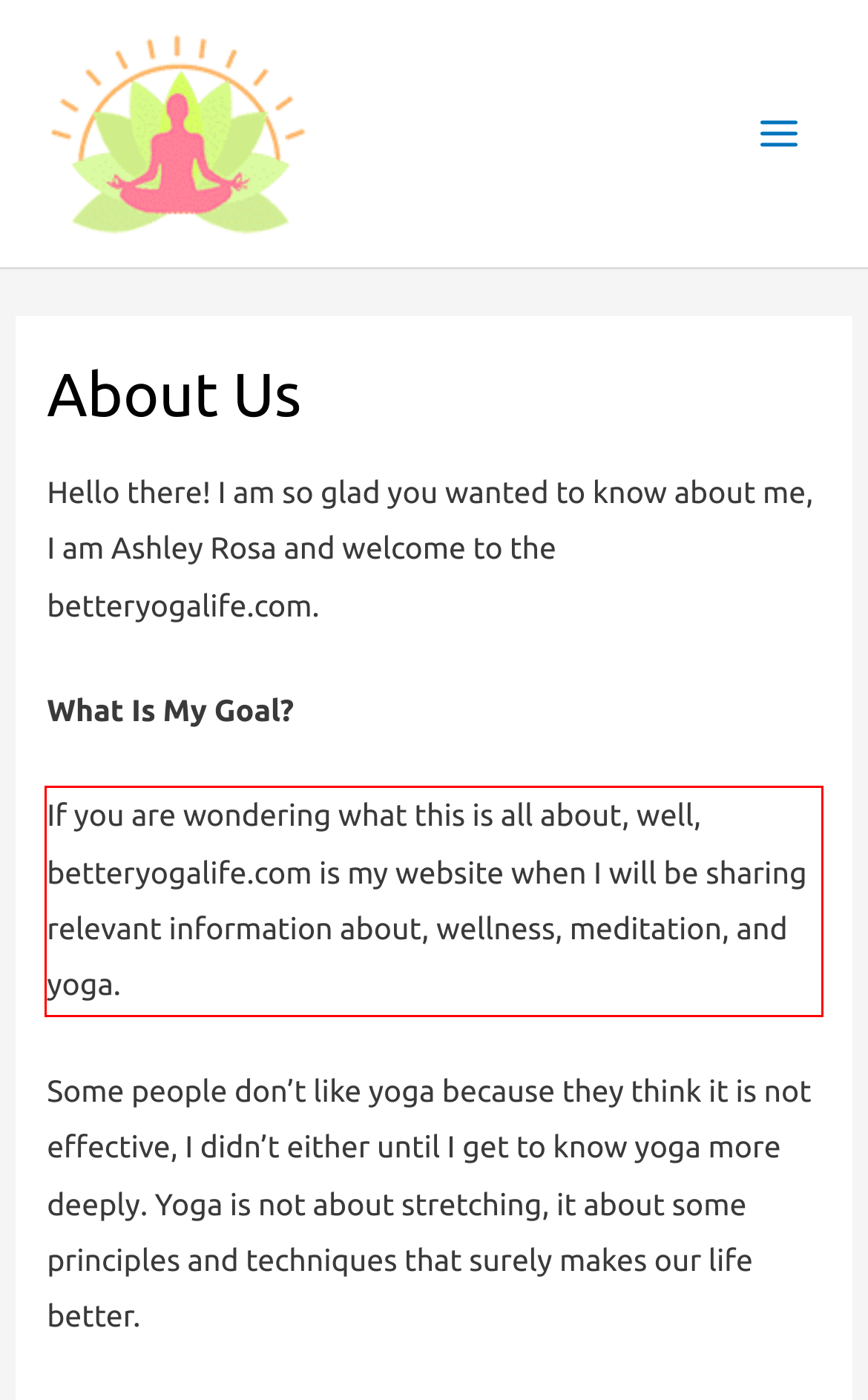Within the screenshot of the webpage, locate the red bounding box and use OCR to identify and provide the text content inside it.

If you are wondering what this is all about, well, betteryogalife.com is my website when I will be sharing relevant information about, wellness, meditation, and yoga.